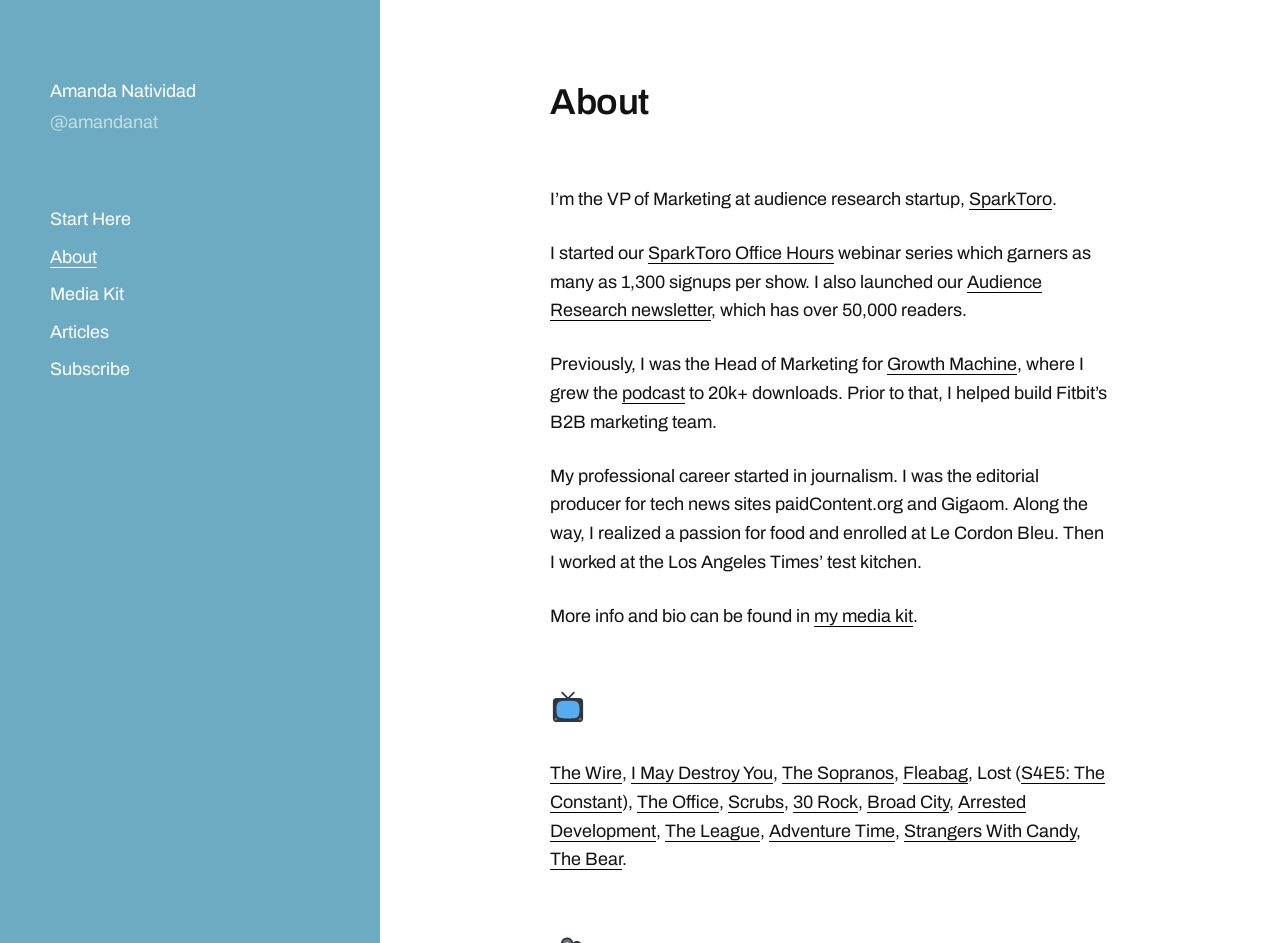Given the description « Oct, predict the bounding box coordinates of the UI element. Ensure the coordinates are in the format (top-left x, top-left y, bottom-right x, bottom-right y) and all values are between 0 and 1.

None